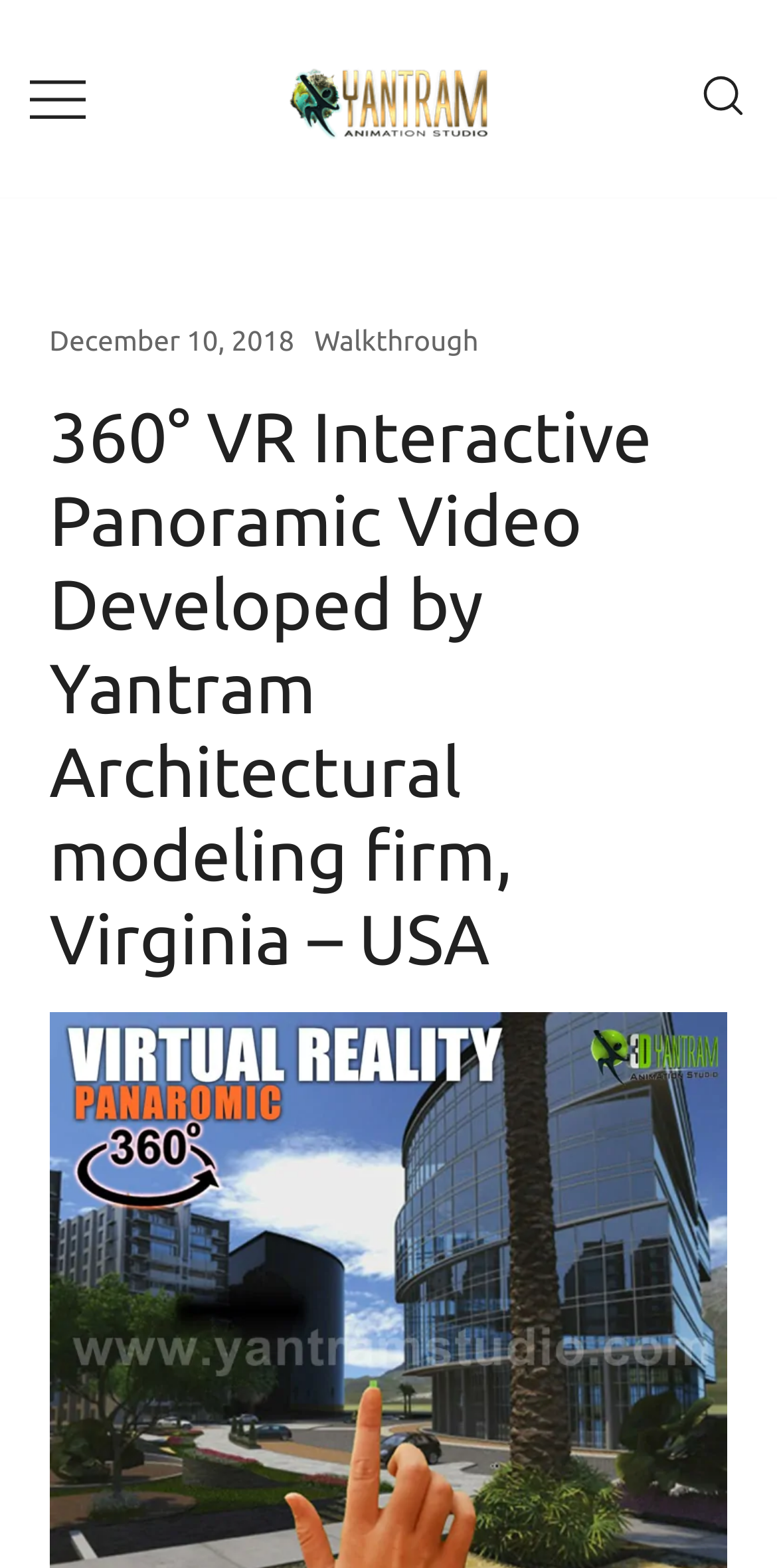What is the logo of the studio?
Based on the image, answer the question with as much detail as possible.

I found the logo by looking at the image with the description 'New logo Yantram studio' which is located at the top of the page, and it is associated with a link that says 'New logo Yantram studio'.